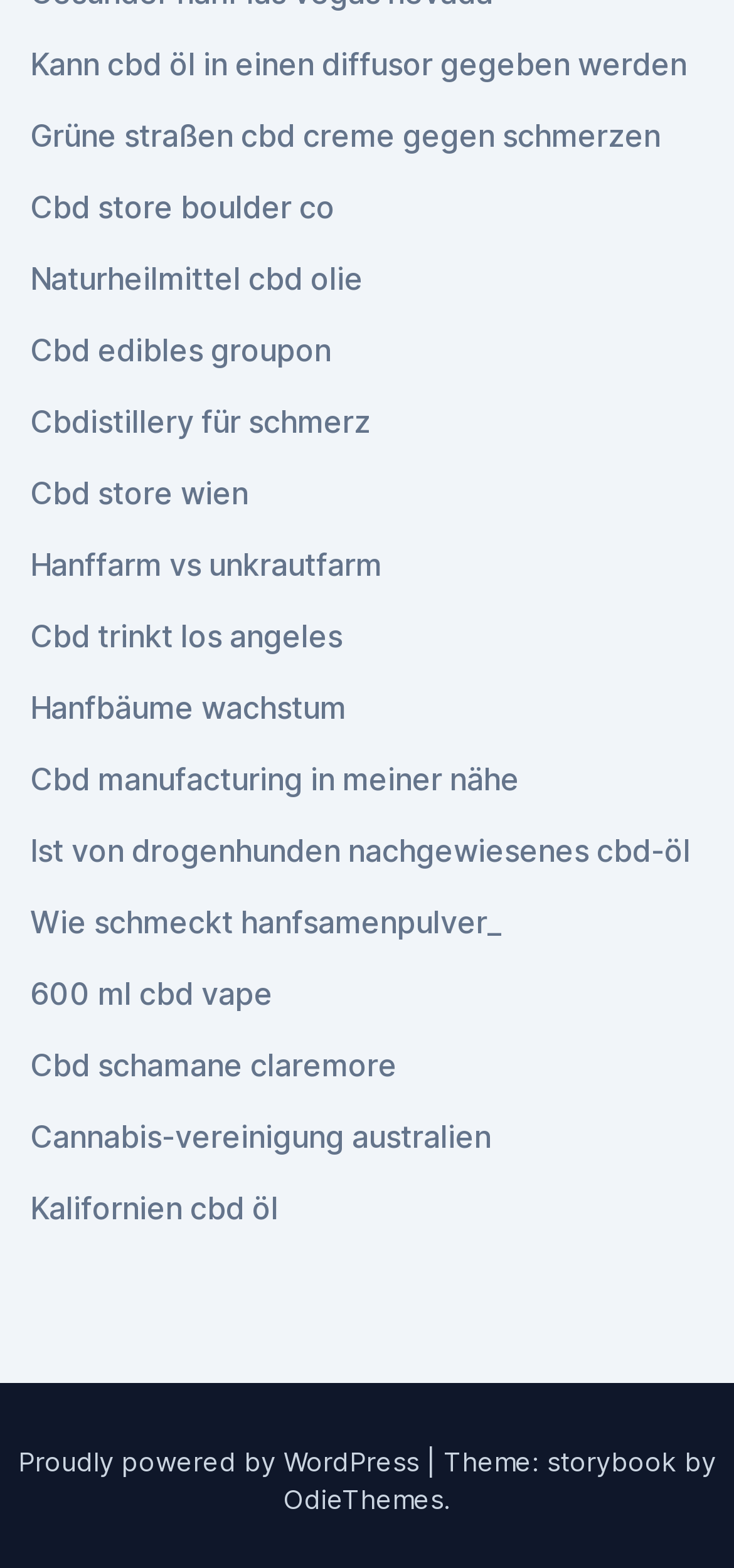Is the webpage powered by WordPress?
Give a comprehensive and detailed explanation for the question.

I found a link at the bottom of the page that says 'Proudly powered by WordPress', which indicates that the webpage is powered by WordPress.